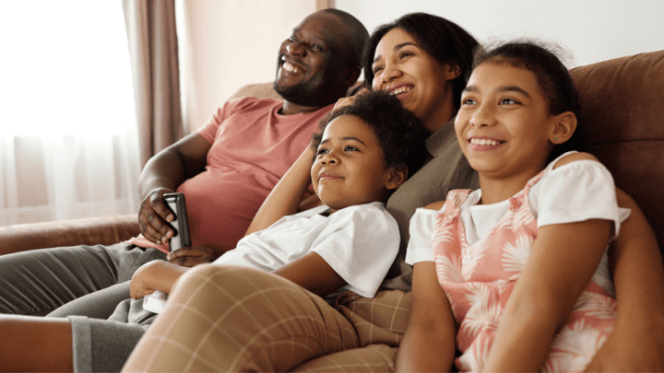What is the girl wearing?
Using the image, elaborate on the answer with as much detail as possible.

According to the caption, the girl is dressed in a charming pink outfit, which is mentioned as part of the description of the scene.